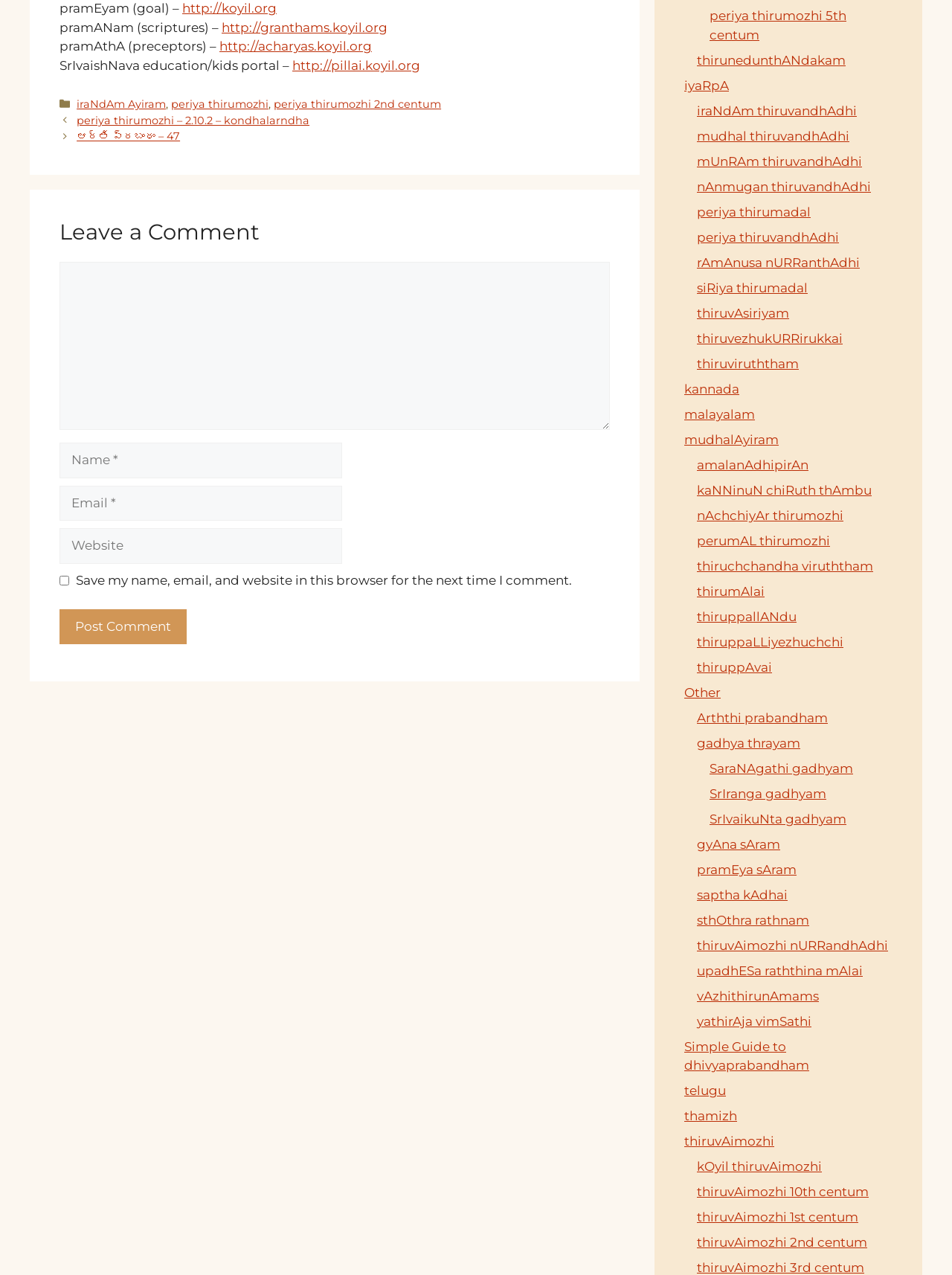What is the name of the first scripture mentioned?
Analyze the image and provide a thorough answer to the question.

I looked at the top section of the webpage and found the first scripture mentioned, which is 'pramEyam (goal) –'. The name of the scripture is 'pramEyam'.